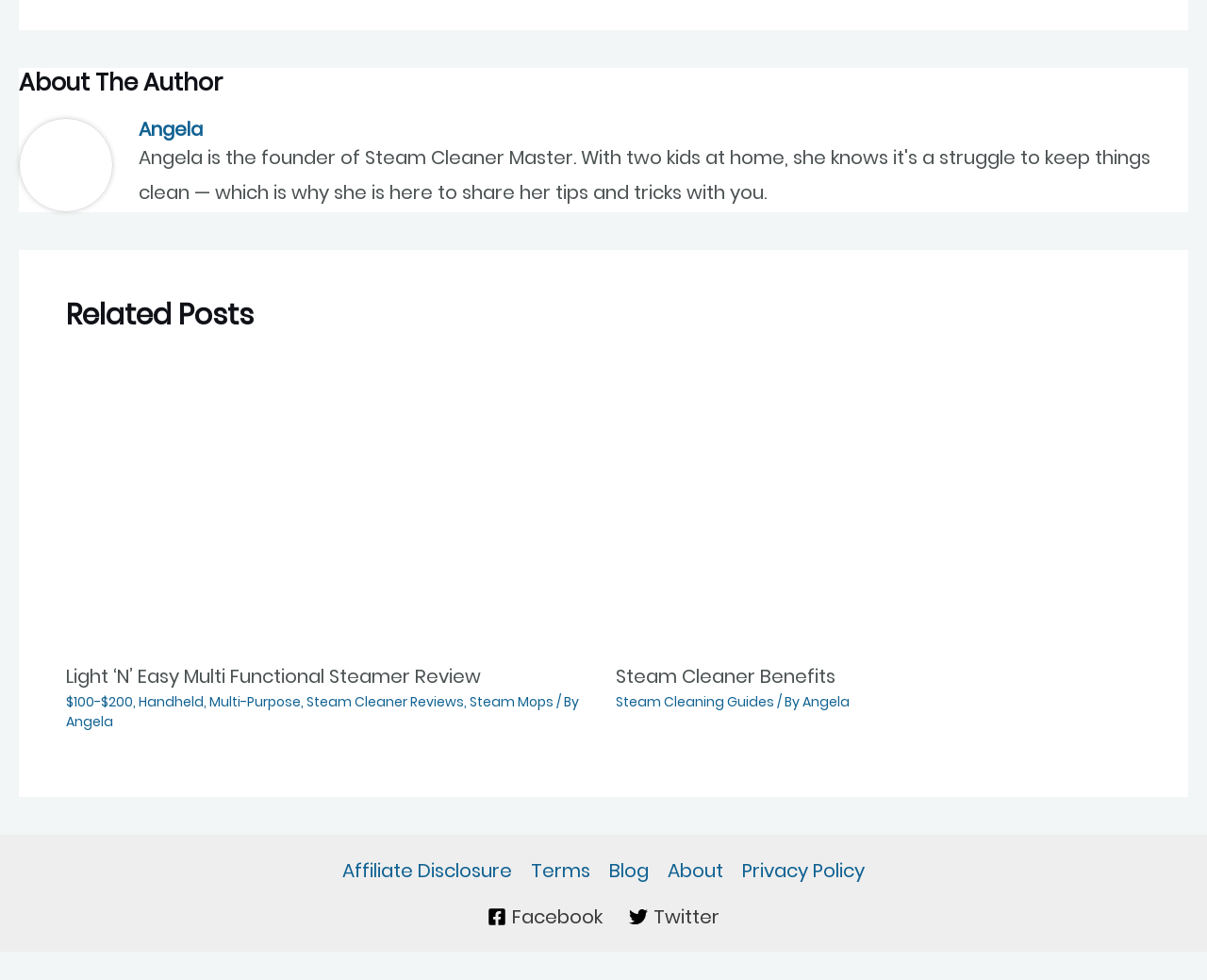Using the element description NRPB, predict the bounding box coordinates for the UI element. Provide the coordinates in (top-left x, top-left y, bottom-right x, bottom-right y) format with values ranging from 0 to 1.

None